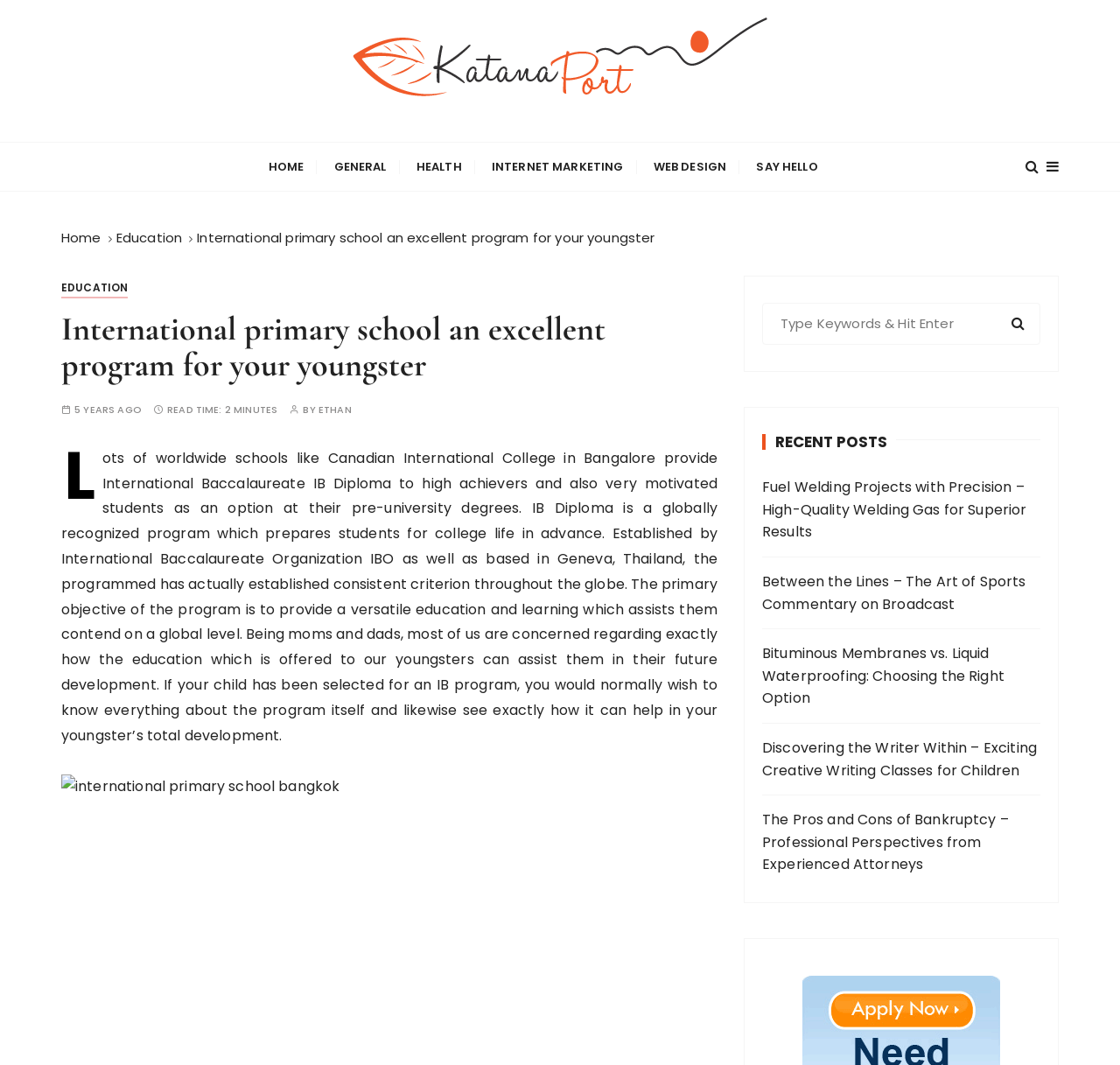Determine the coordinates of the bounding box for the clickable area needed to execute this instruction: "Check the RECENT POSTS".

[0.68, 0.407, 0.929, 0.423]